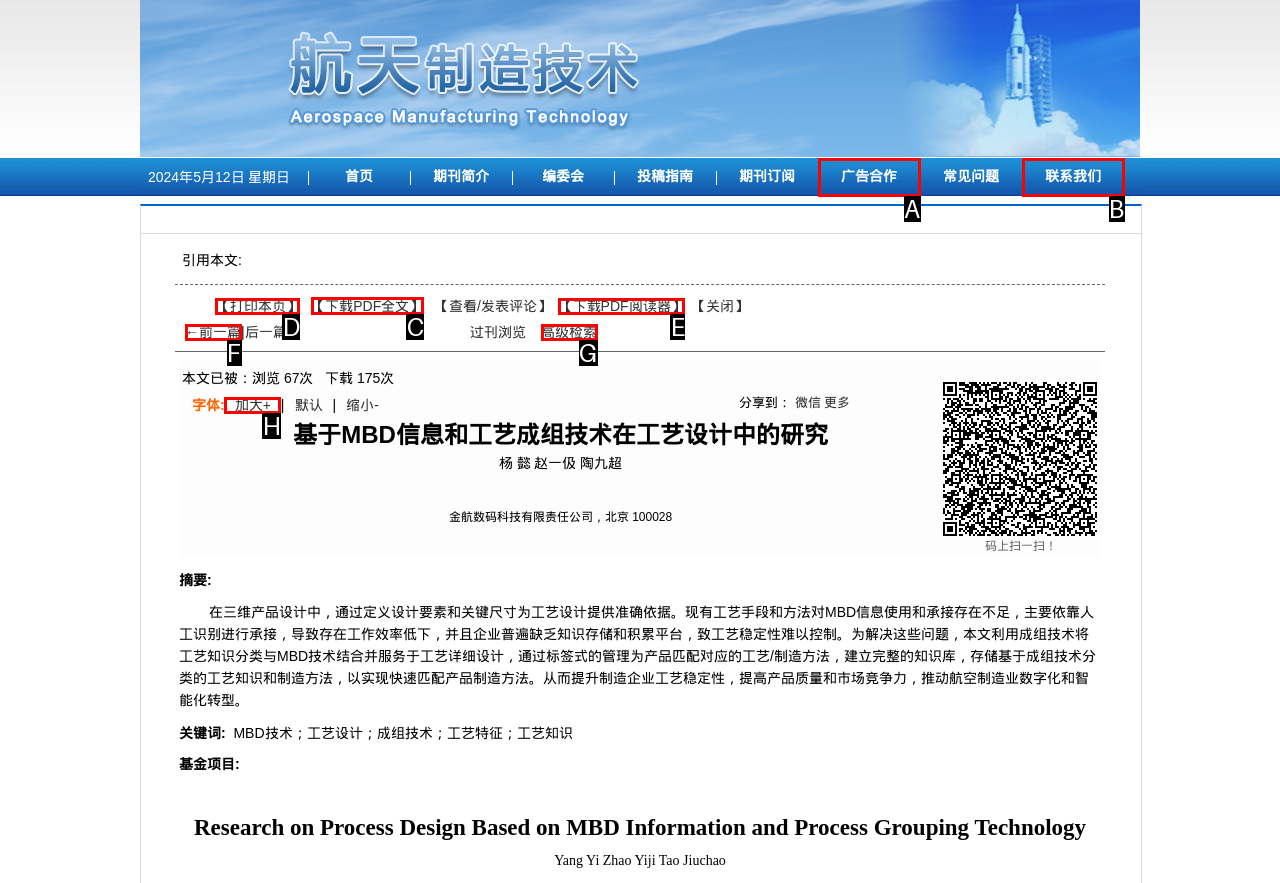From the given options, choose the one to complete the task: download PDF full text
Indicate the letter of the correct option.

C